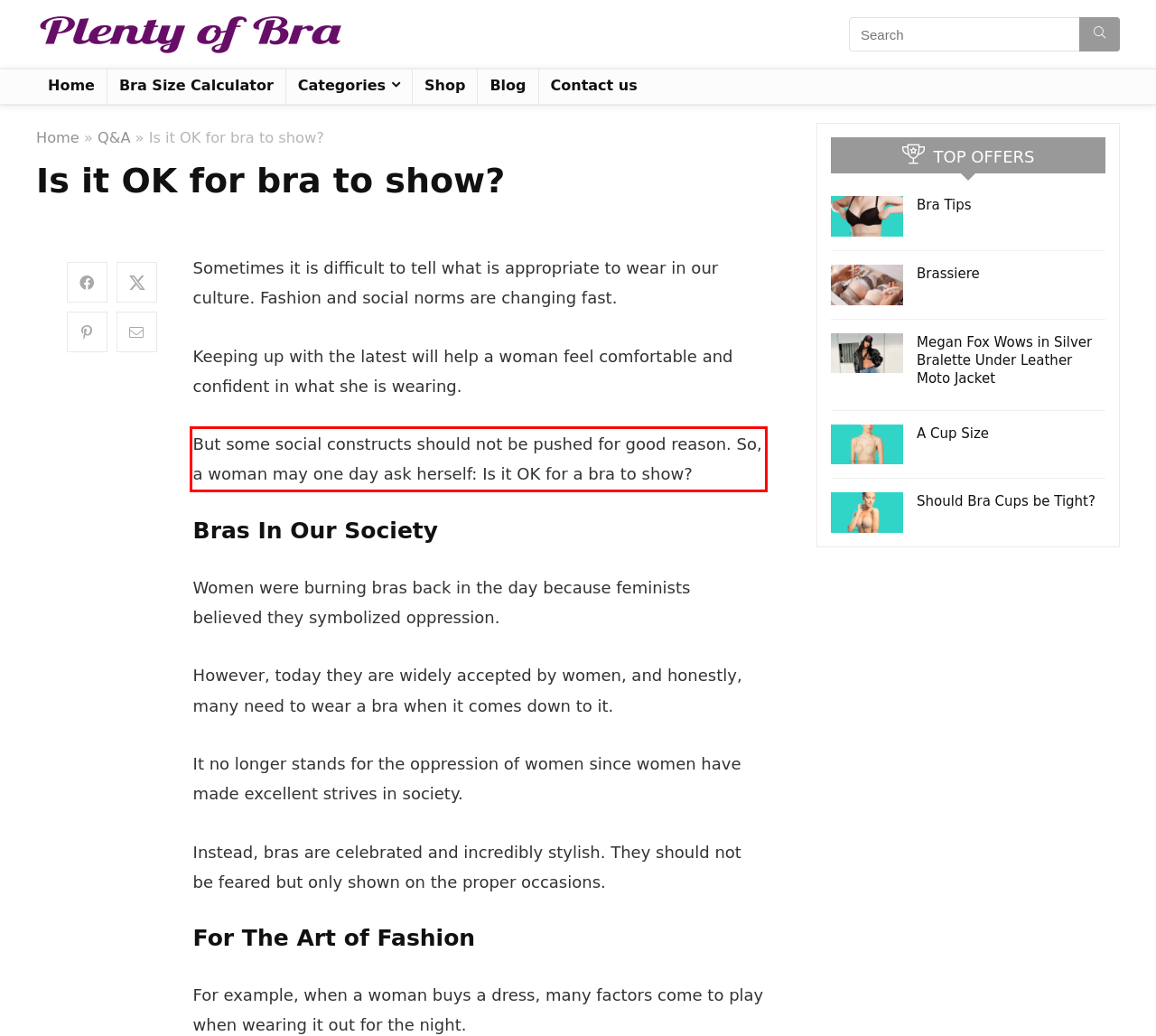You have a screenshot of a webpage with a red bounding box. Use OCR to generate the text contained within this red rectangle.

But some social constructs should not be pushed for good reason. So, a woman may one day ask herself: Is it OK for a bra to show?